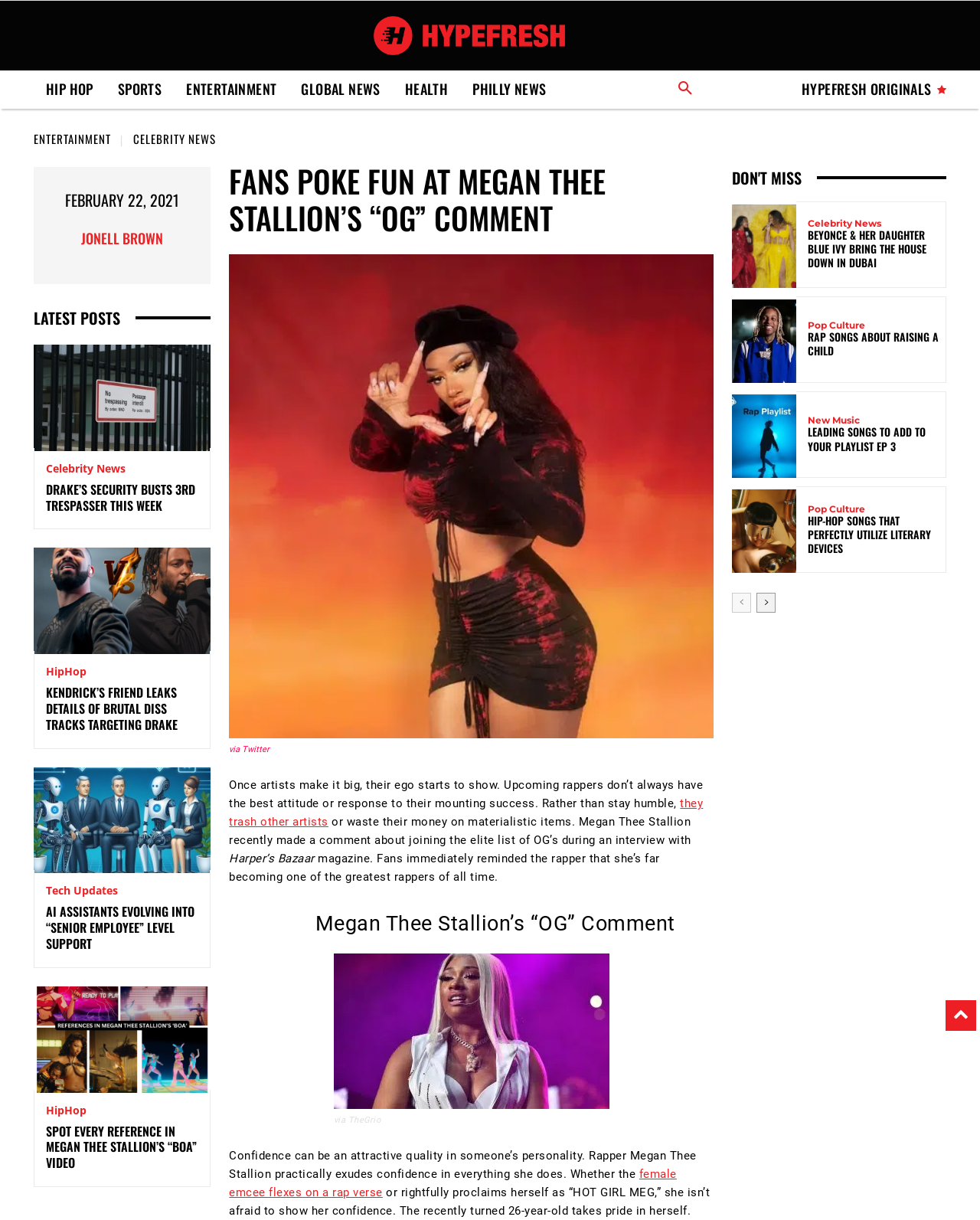How many 'LATEST POSTS' are listed on the webpage?
Please respond to the question with a detailed and thorough explanation.

I counted the number of links under the 'LATEST POSTS' heading, which are 'Drake’s Security Busts 3rd Trespasser This Week', 'Kendrick’s Friend Leaks Details of Brutal Diss Tracks Targeting Drake', 'AI Assistants Evolving into “Senior Employee” Level Support', 'Spot Every Reference in Megan Thee Stallion’s “BOA” Video', and 'FANS POKE FUN AT MEGAN THEE STALLION’S “OG” COMMENT'. There are 5 latest posts in total.